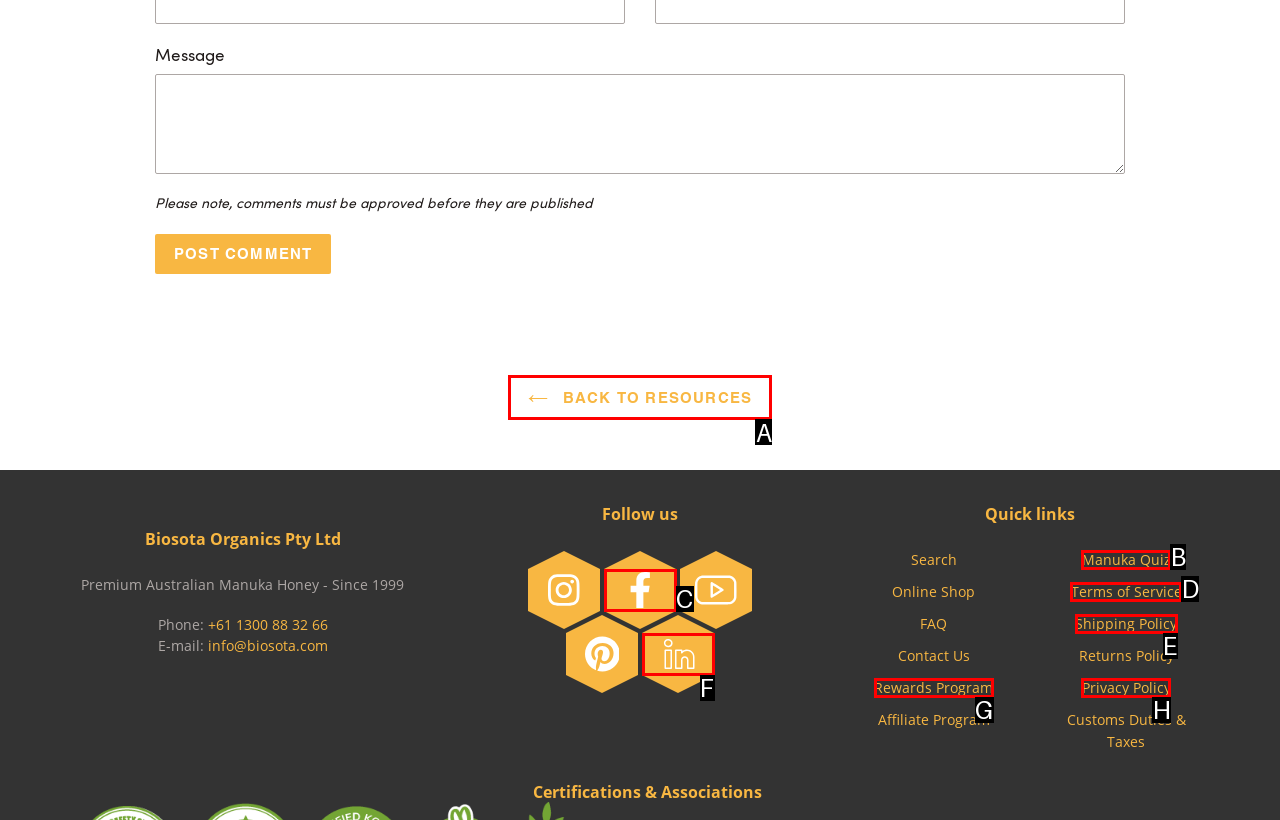Indicate the HTML element that should be clicked to perform the task: go back to resources Reply with the letter corresponding to the chosen option.

A